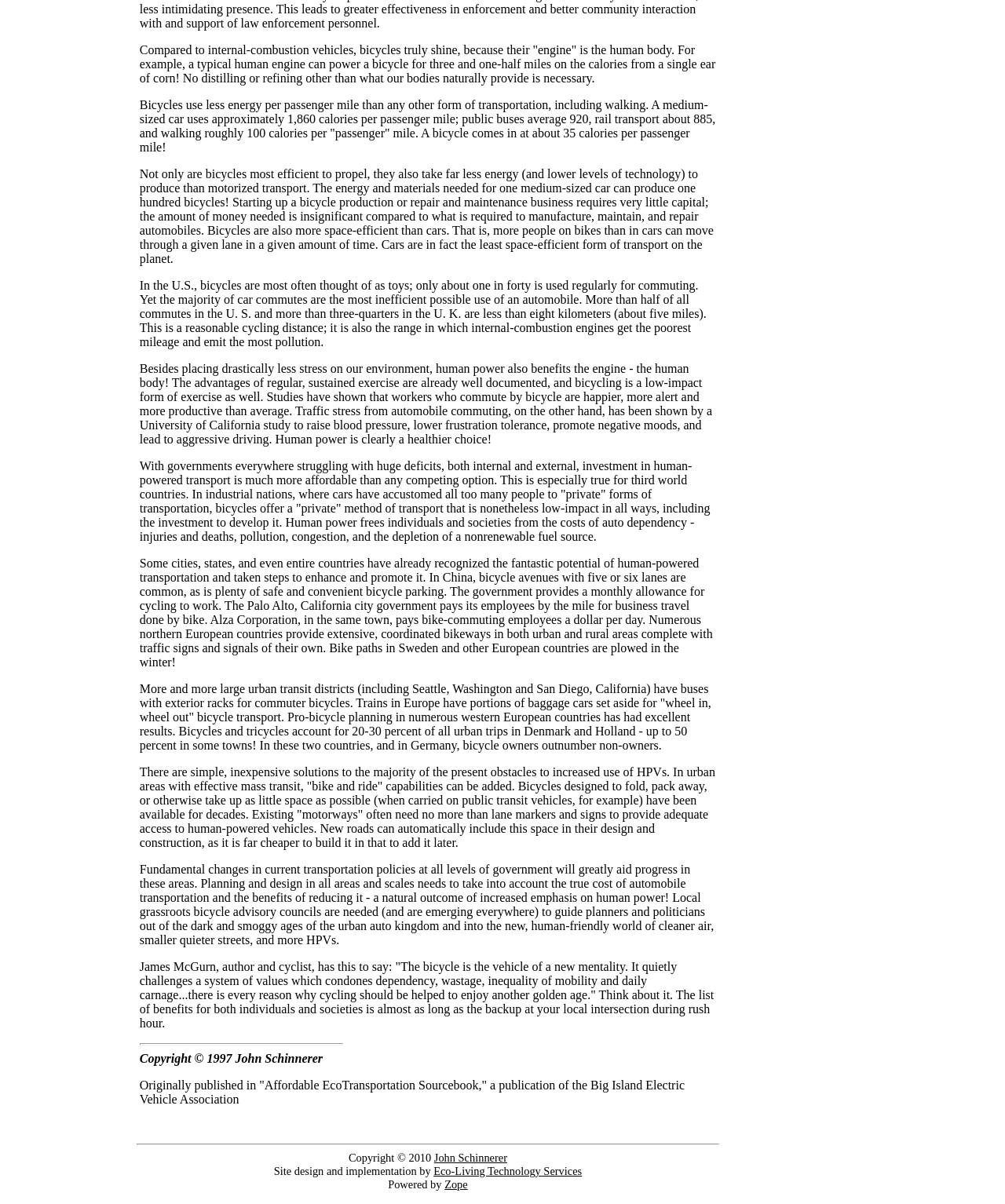From the given element description: "Skip to content", find the bounding box for the UI element. Provide the coordinates as four float numbers between 0 and 1, in the order [left, top, right, bottom].

None